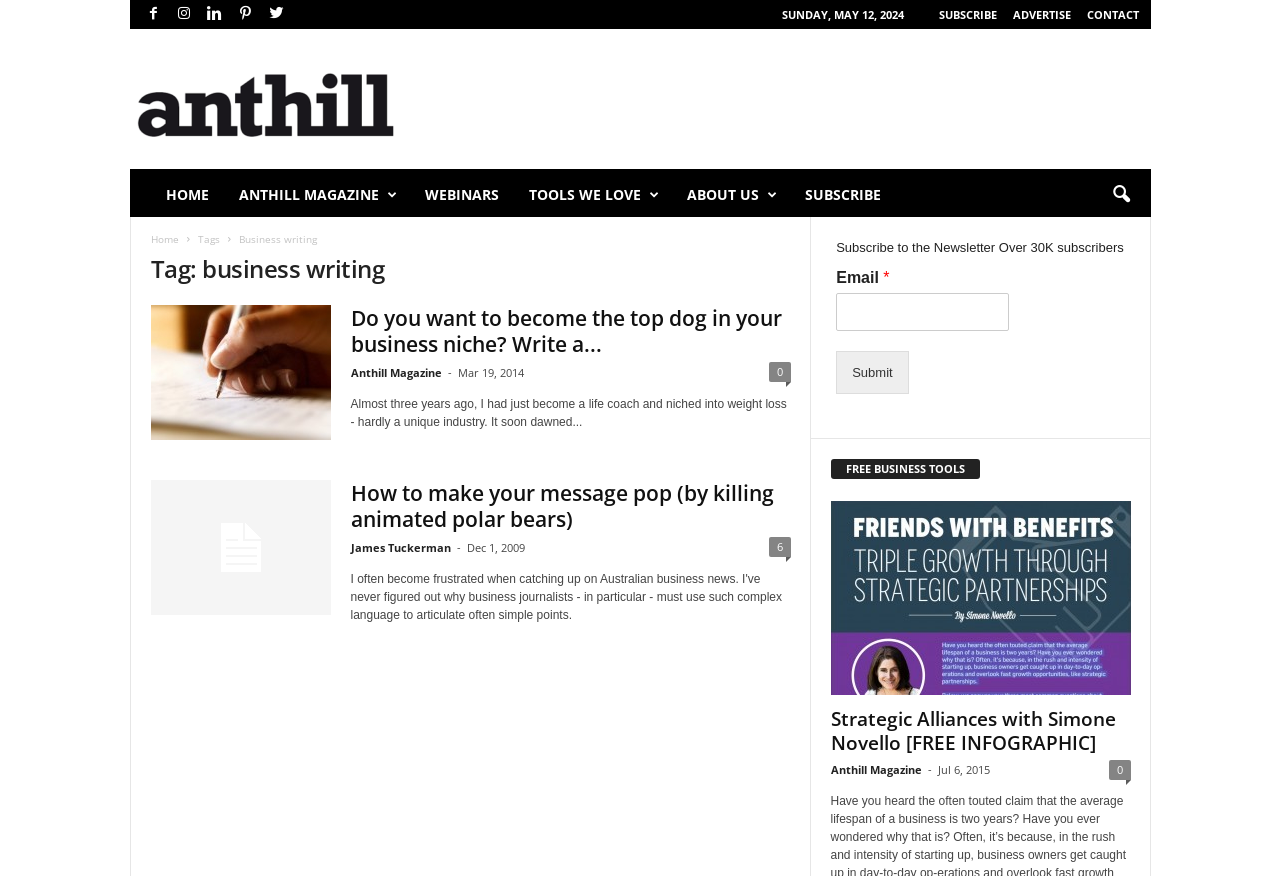What is the purpose of the textbox?
Please ensure your answer to the question is detailed and covers all necessary aspects.

I found a textbox with a label 'Email *' and a button 'Submit' next to it. This suggests that the purpose of the textbox is for users to input their email address to subscribe to a newsletter.